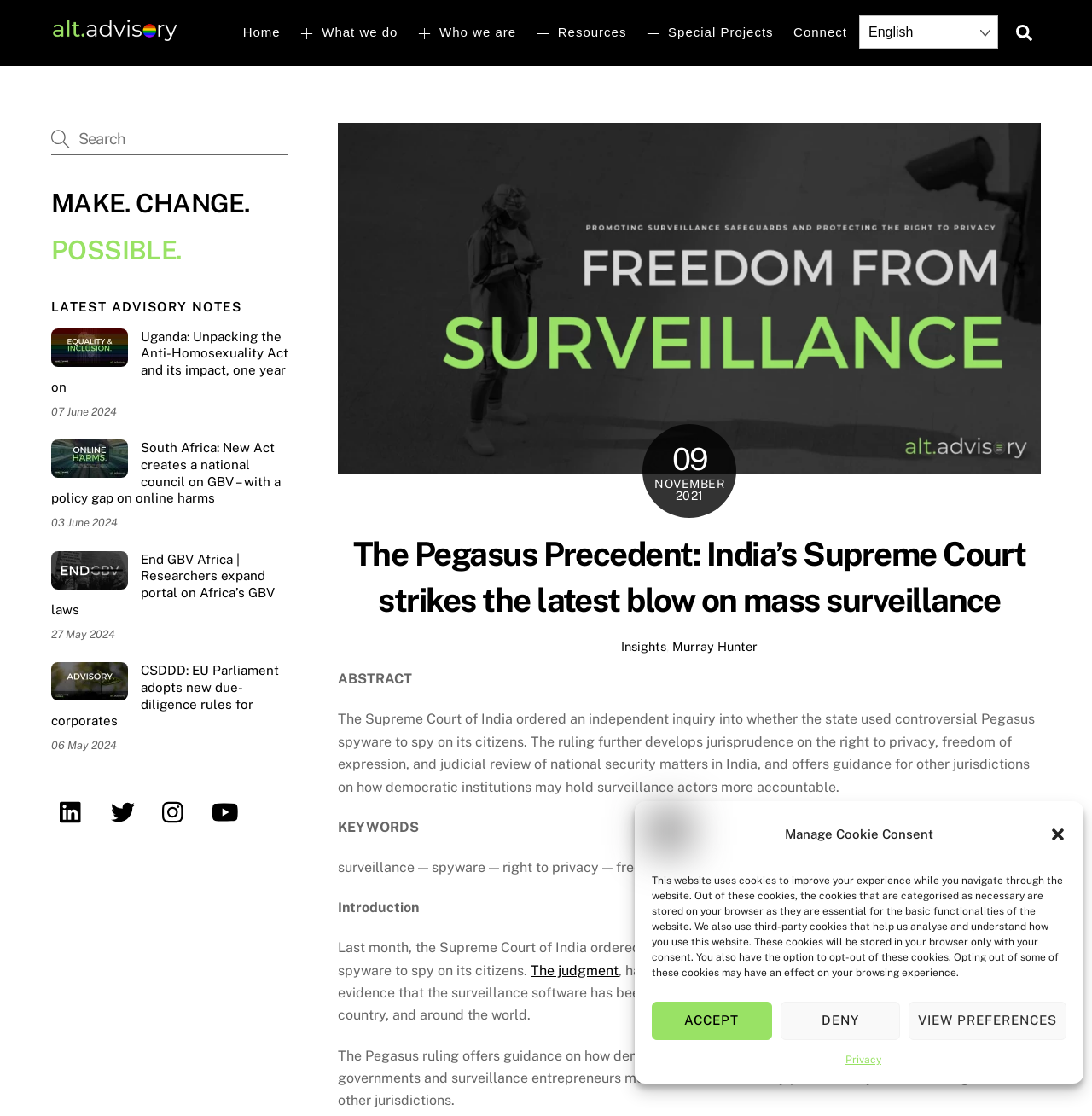Bounding box coordinates are specified in the format (top-left x, top-left y, bottom-right x, bottom-right y). All values are floating point numbers bounded between 0 and 1. Please provide the bounding box coordinate of the region this sentence describes: Special Projects

[0.712, 0.012, 0.842, 0.046]